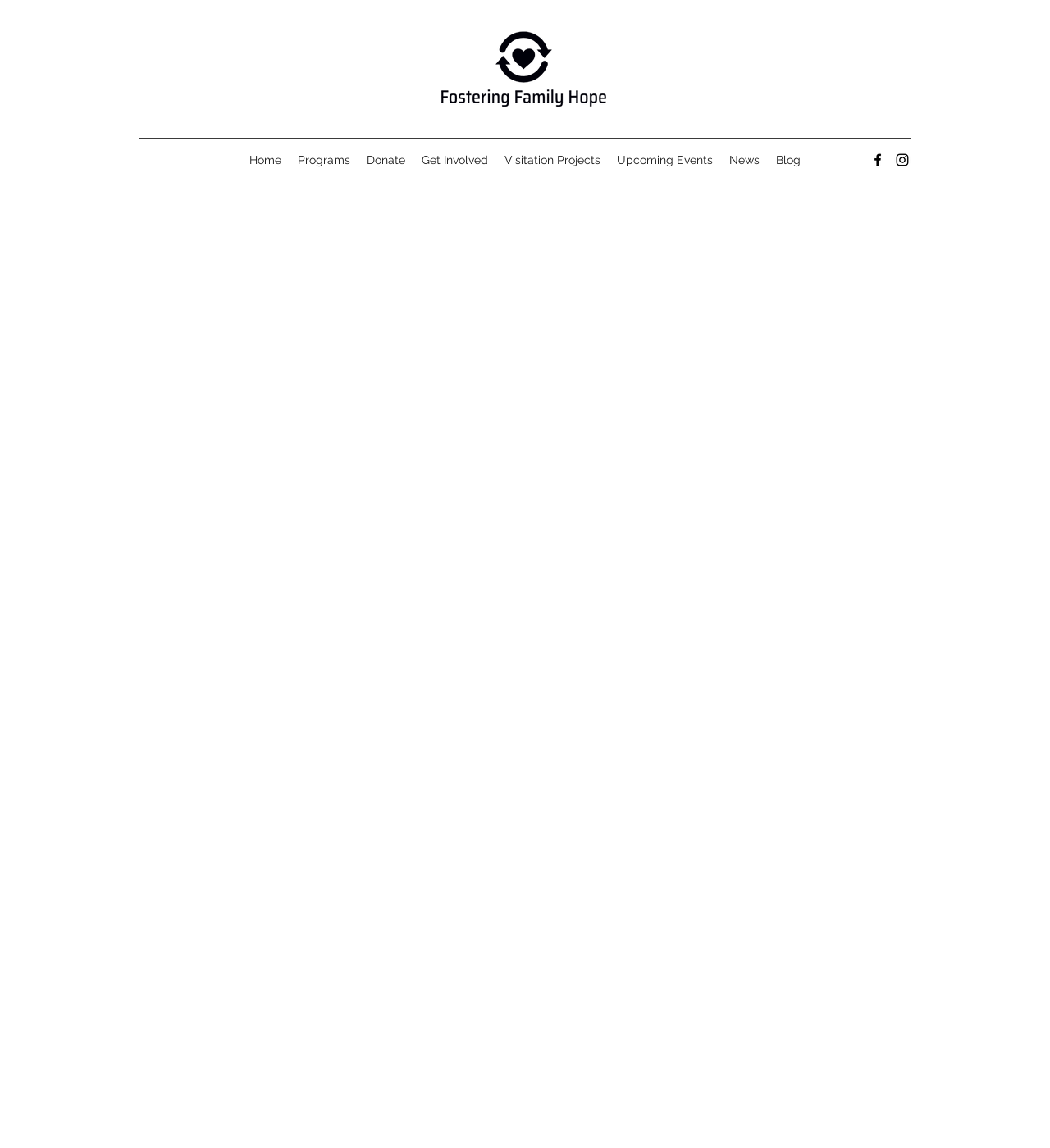Pinpoint the bounding box coordinates of the element that must be clicked to accomplish the following instruction: "Read the Blog". The coordinates should be in the format of four float numbers between 0 and 1, i.e., [left, top, right, bottom].

[0.731, 0.129, 0.77, 0.15]